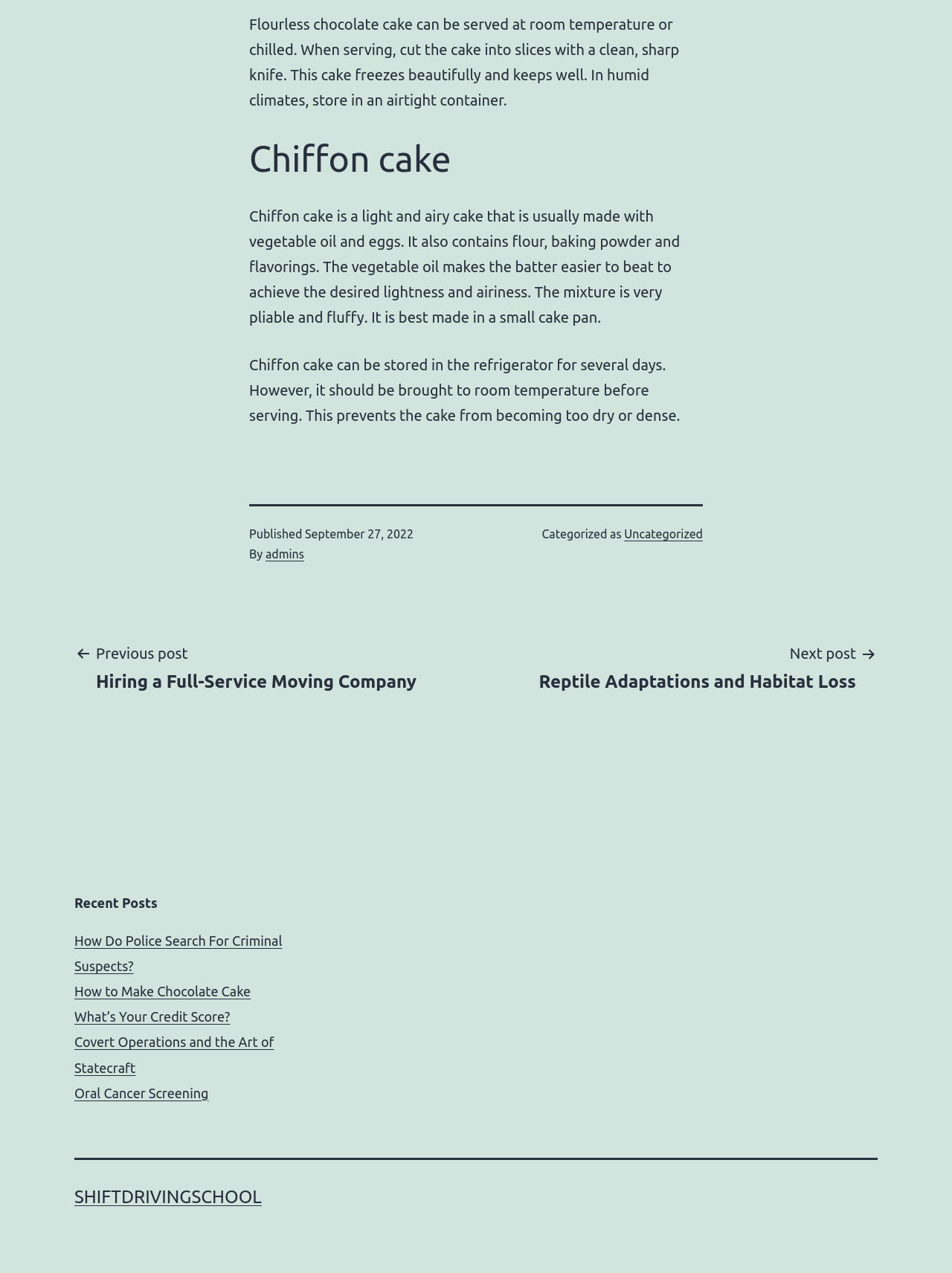Determine the bounding box coordinates of the section I need to click to execute the following instruction: "Subscribe to the website". Provide the coordinates as four float numbers between 0 and 1, i.e., [left, top, right, bottom].

None